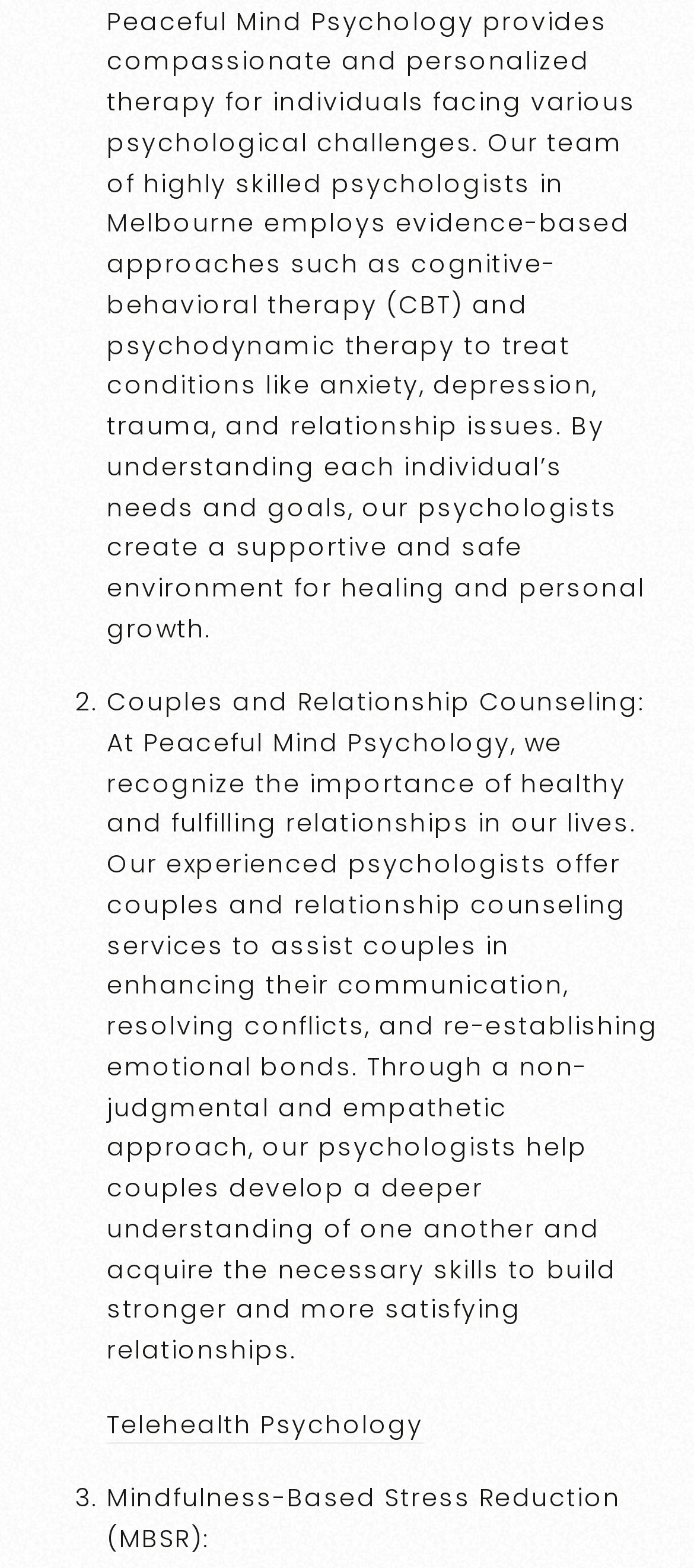Determine the bounding box coordinates for the UI element described. Format the coordinates as (top-left x, top-left y, bottom-right x, bottom-right y) and ensure all values are between 0 and 1. Element description: Telehealth Psychology

[0.154, 0.897, 0.61, 0.92]